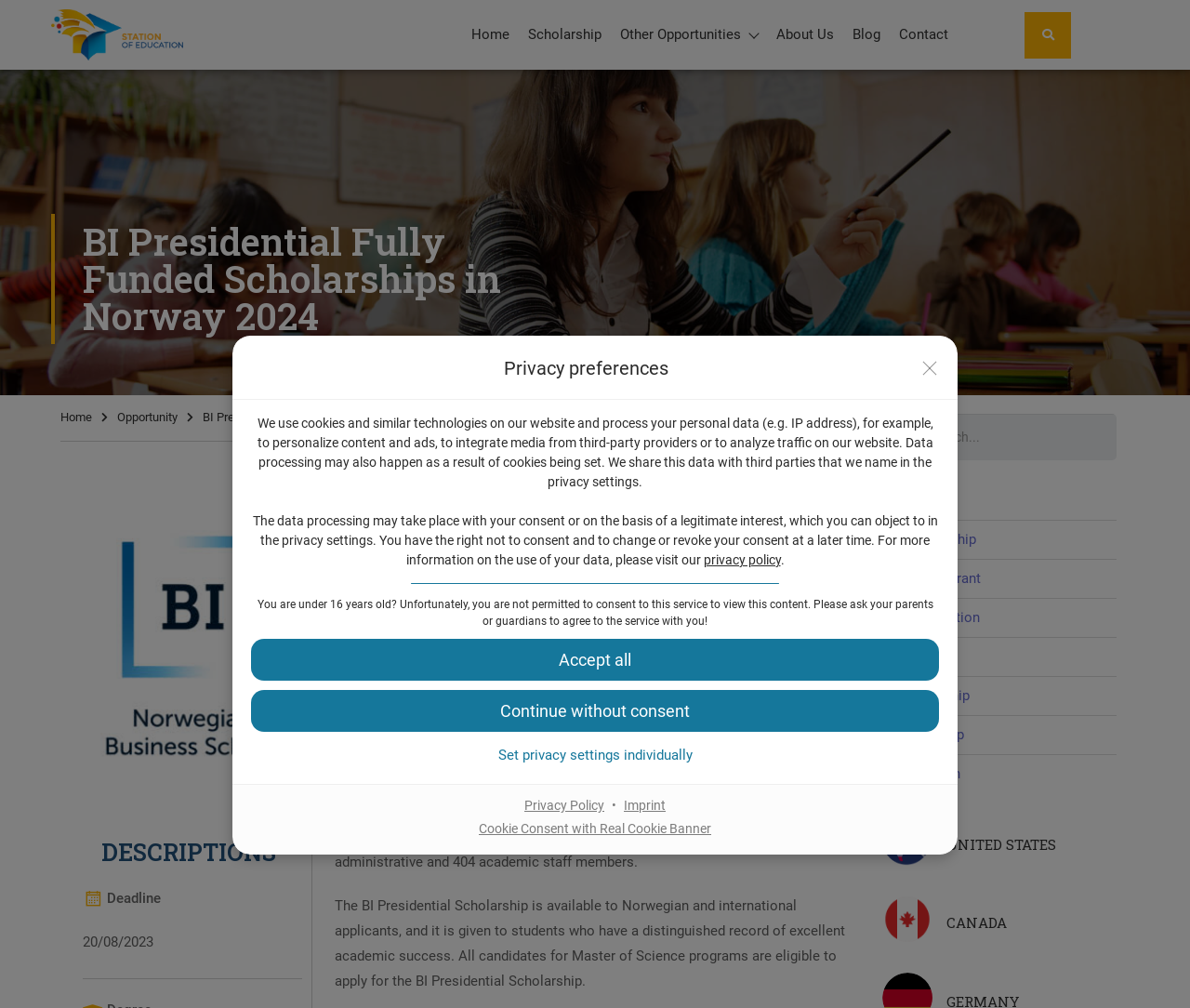Can you find the bounding box coordinates for the element that needs to be clicked to execute this instruction: "Go to imprint"? The coordinates should be given as four float numbers between 0 and 1, i.e., [left, top, right, bottom].

[0.52, 0.792, 0.563, 0.806]